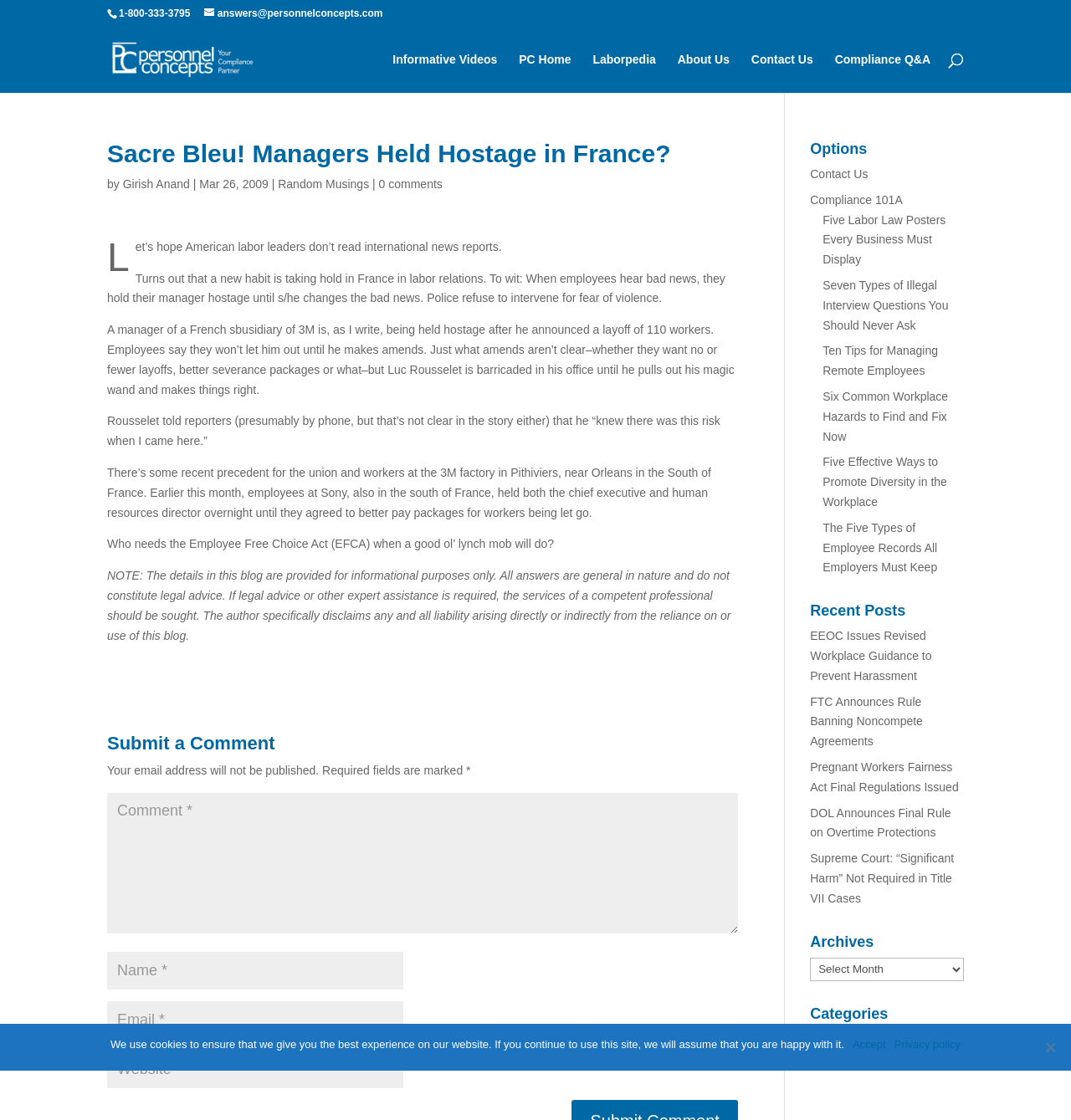Can you find and generate the webpage's heading?

Sacre Bleu! Managers Held Hostage in France?